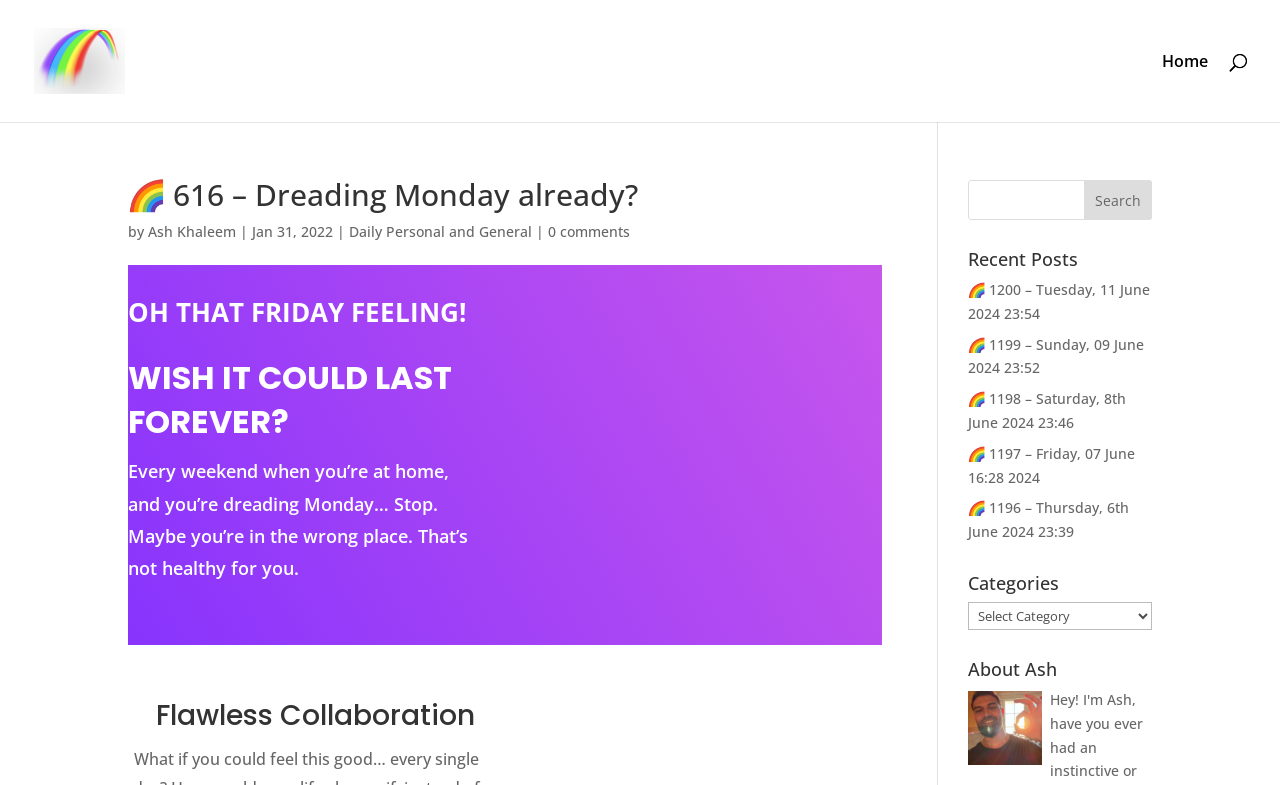How many comments does the post have?
Based on the image, respond with a single word or phrase.

0 comments